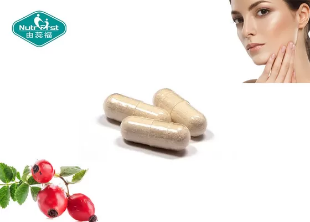What is the model touching in the image?
Craft a detailed and extensive response to the question.

The model in the image is gently touching her face, which embodies the essence of beauty and skincare that the product likely supports, suggesting that the product is related to aesthetic enhancement.